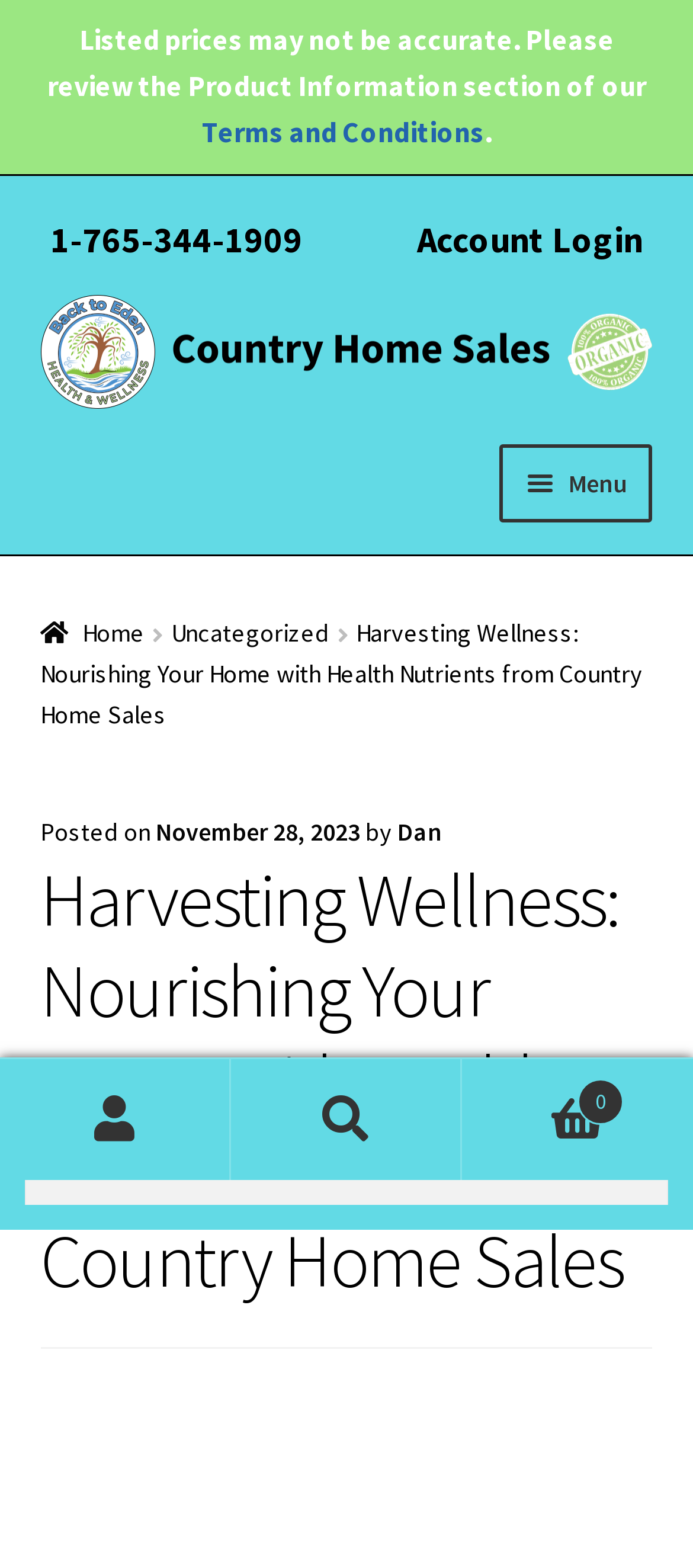Locate the bounding box of the UI element described in the following text: "alt="Country Home Sales Health"".

[0.058, 0.188, 0.942, 0.261]